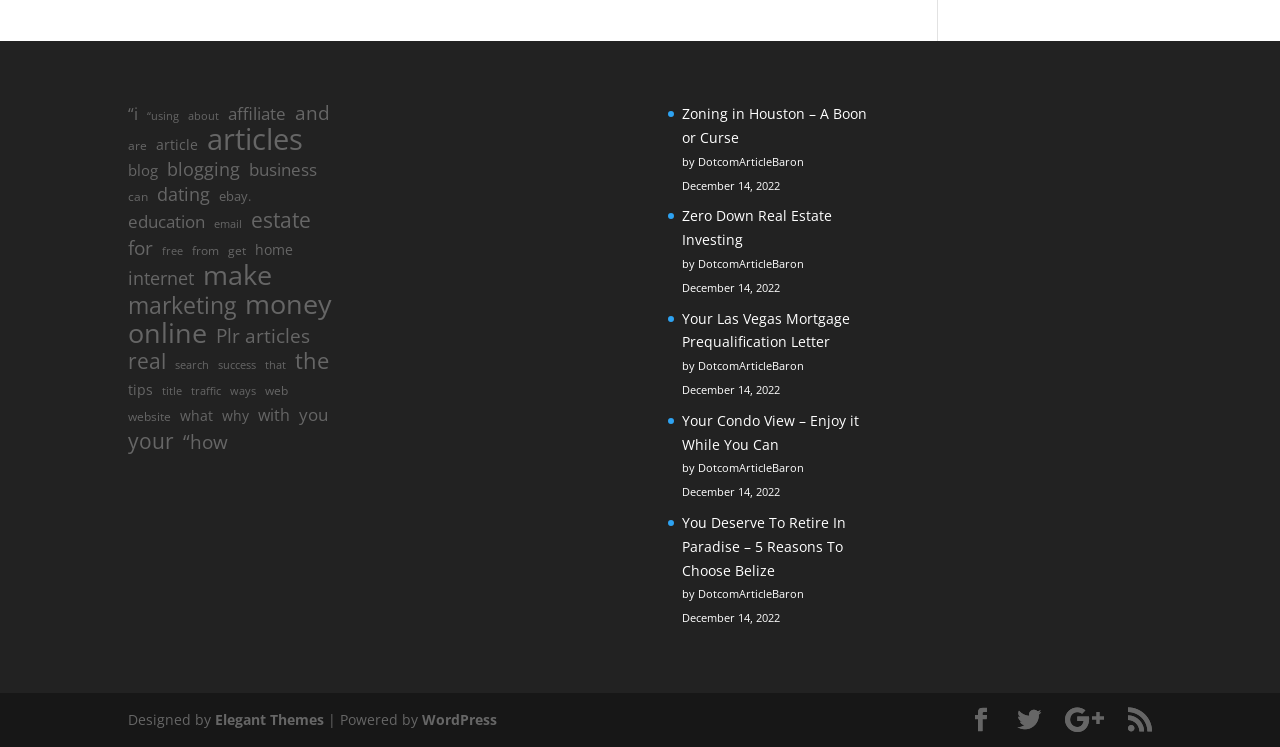Please identify the bounding box coordinates of the clickable area that will fulfill the following instruction: "Search". The coordinates should be in the format of four float numbers between 0 and 1, i.e., [left, top, right, bottom].

None